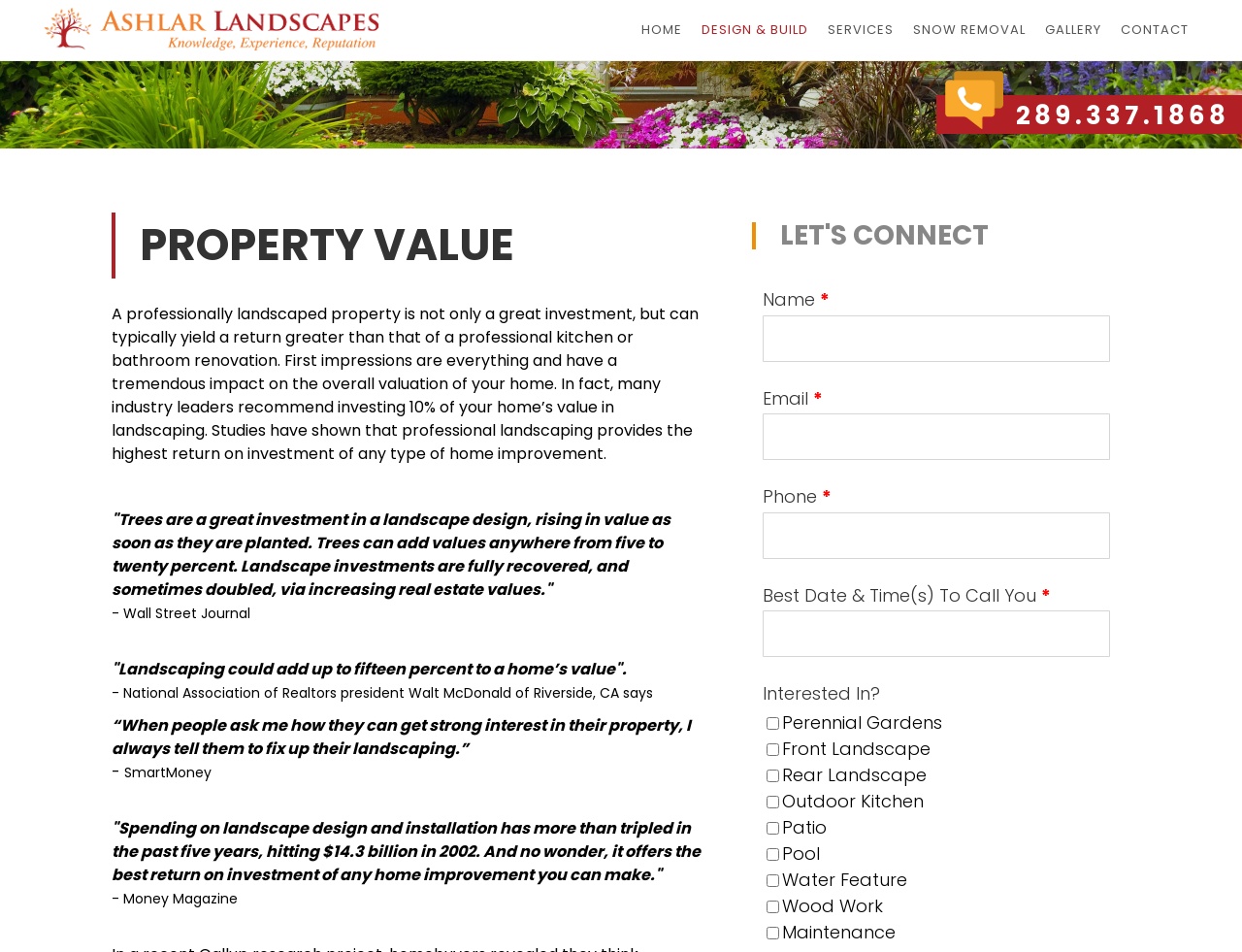Identify the bounding box coordinates for the UI element described as: "DESIGN & BUILD". The coordinates should be provided as four floats between 0 and 1: [left, top, right, bottom].

[0.557, 0.0, 0.659, 0.063]